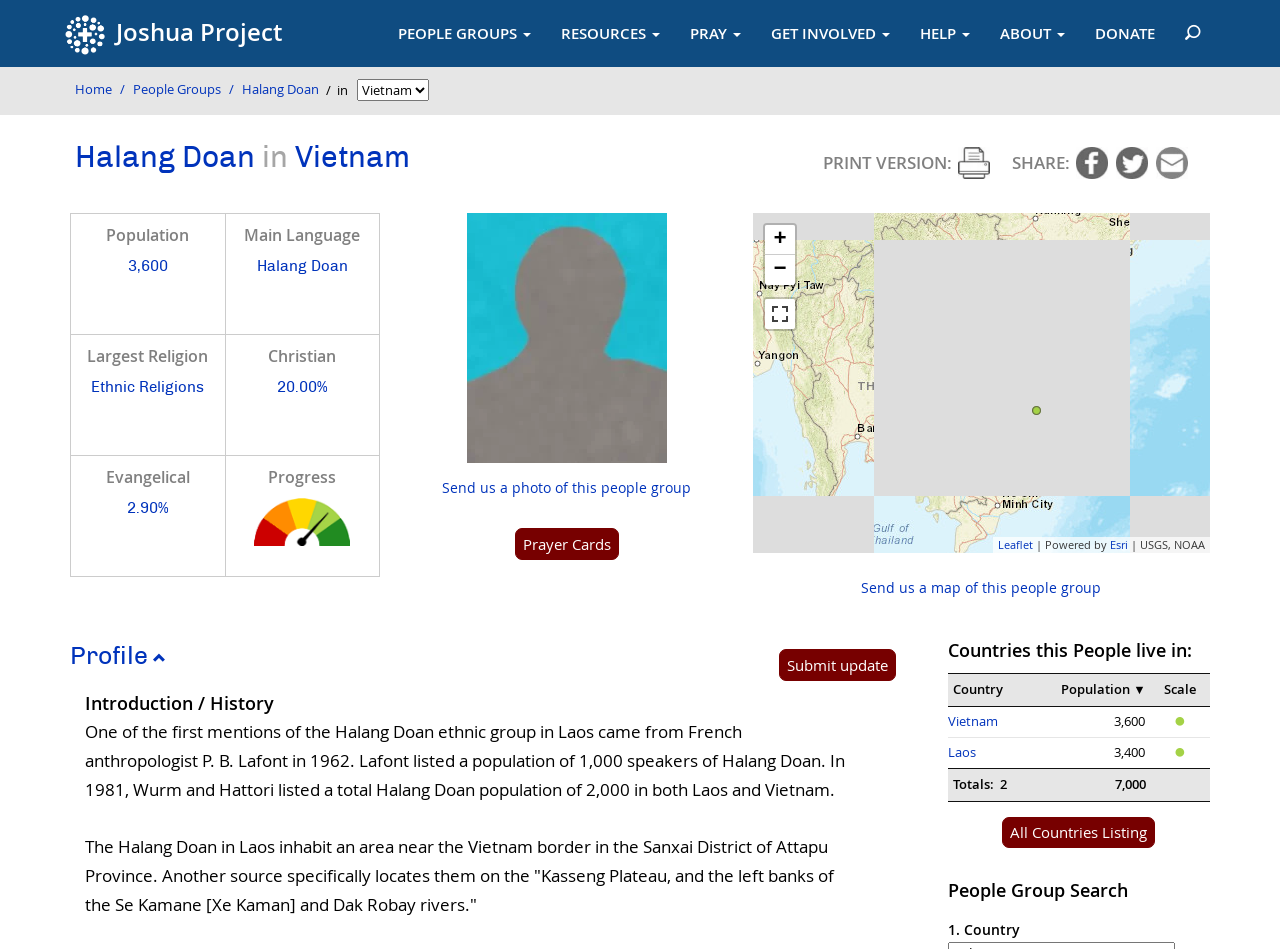Please identify the bounding box coordinates of the region to click in order to complete the task: "Read the blog". The coordinates must be four float numbers between 0 and 1, specified as [left, top, right, bottom].

None